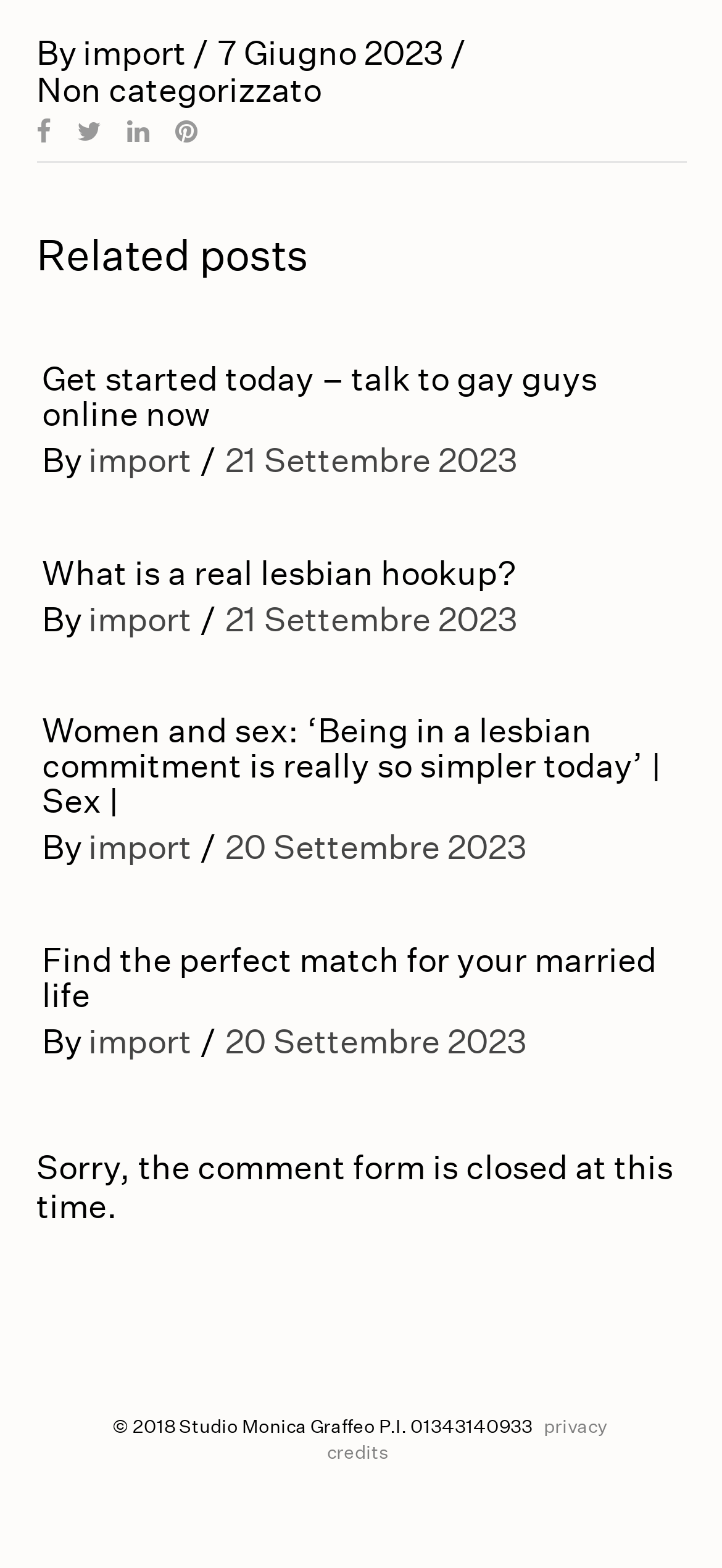Identify the bounding box of the HTML element described here: "Non categorizzato". Provide the coordinates as four float numbers between 0 and 1: [left, top, right, bottom].

[0.05, 0.045, 0.445, 0.07]